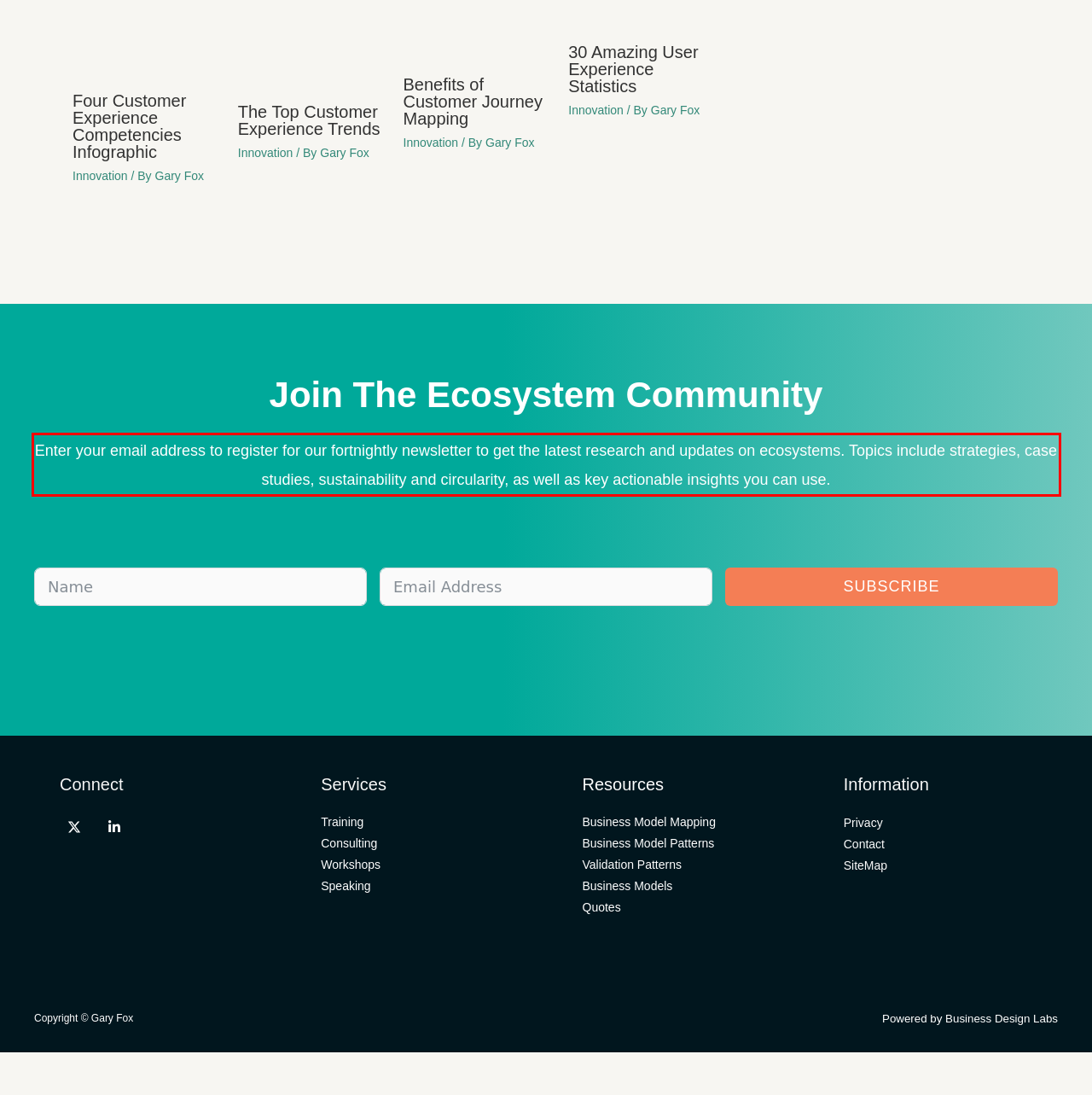You have a screenshot of a webpage, and there is a red bounding box around a UI element. Utilize OCR to extract the text within this red bounding box.

Enter your email address to register for our fortnightly newsletter to get the latest research and updates on ecosystems. Topics include strategies, case studies, sustainability and circularity, as well as key actionable insights you can use.